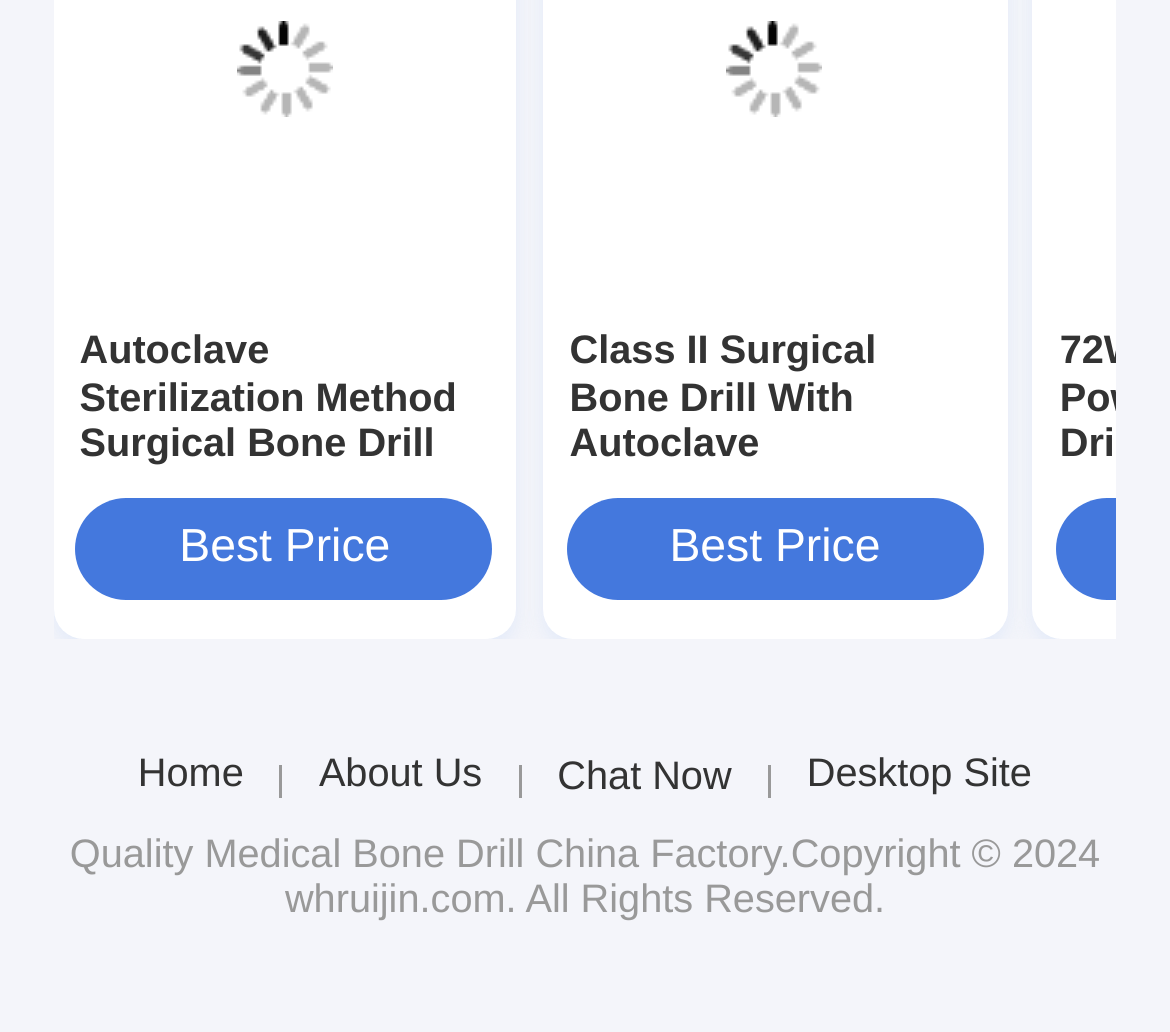Provide your answer in a single word or phrase: 
What is the product shown in the top image?

Surgical Bone Drill